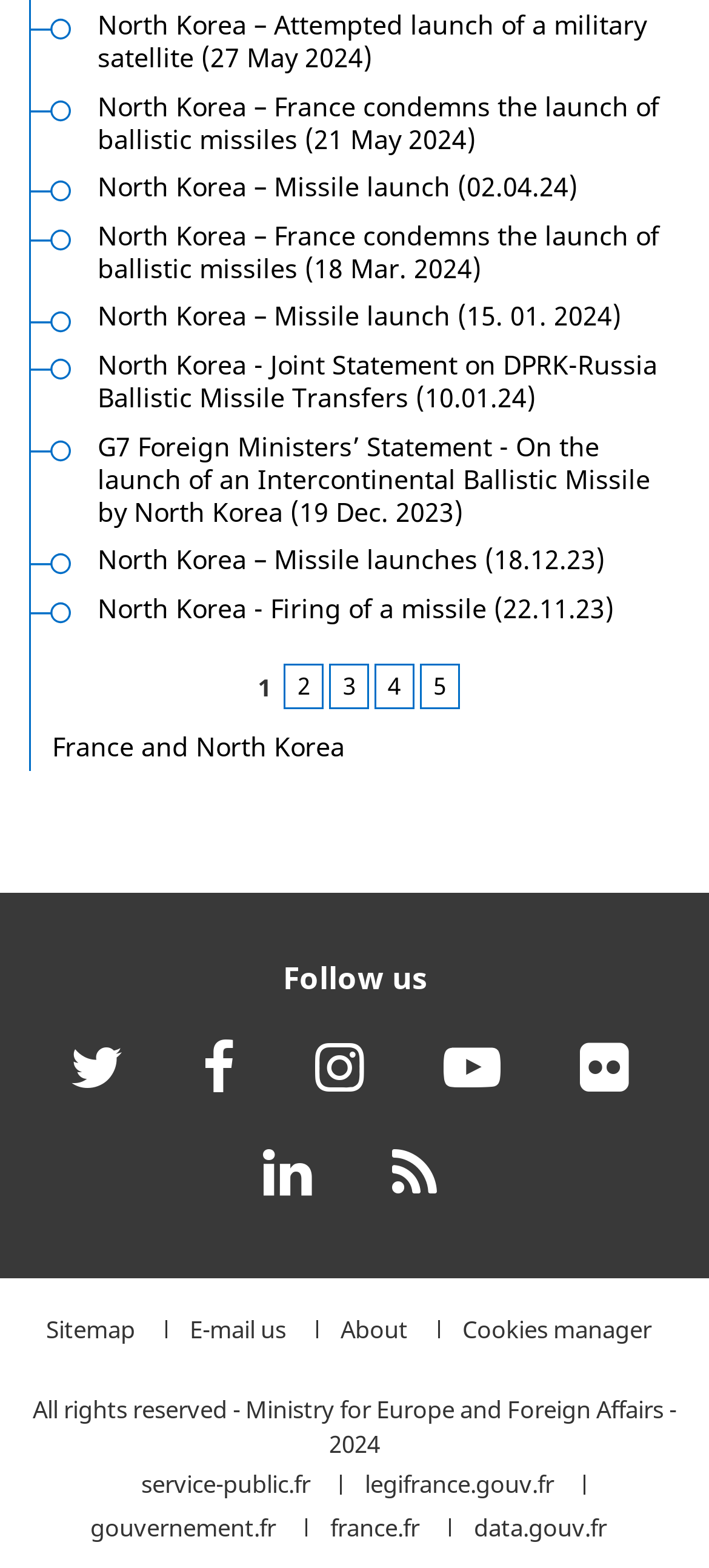What is the copyright information at the bottom of the webpage?
Could you please answer the question thoroughly and with as much detail as possible?

The webpage contains a copyright notice at the bottom, which states that all rights are reserved by the Ministry for Europe and Foreign Affairs, and the copyright year is 2024.